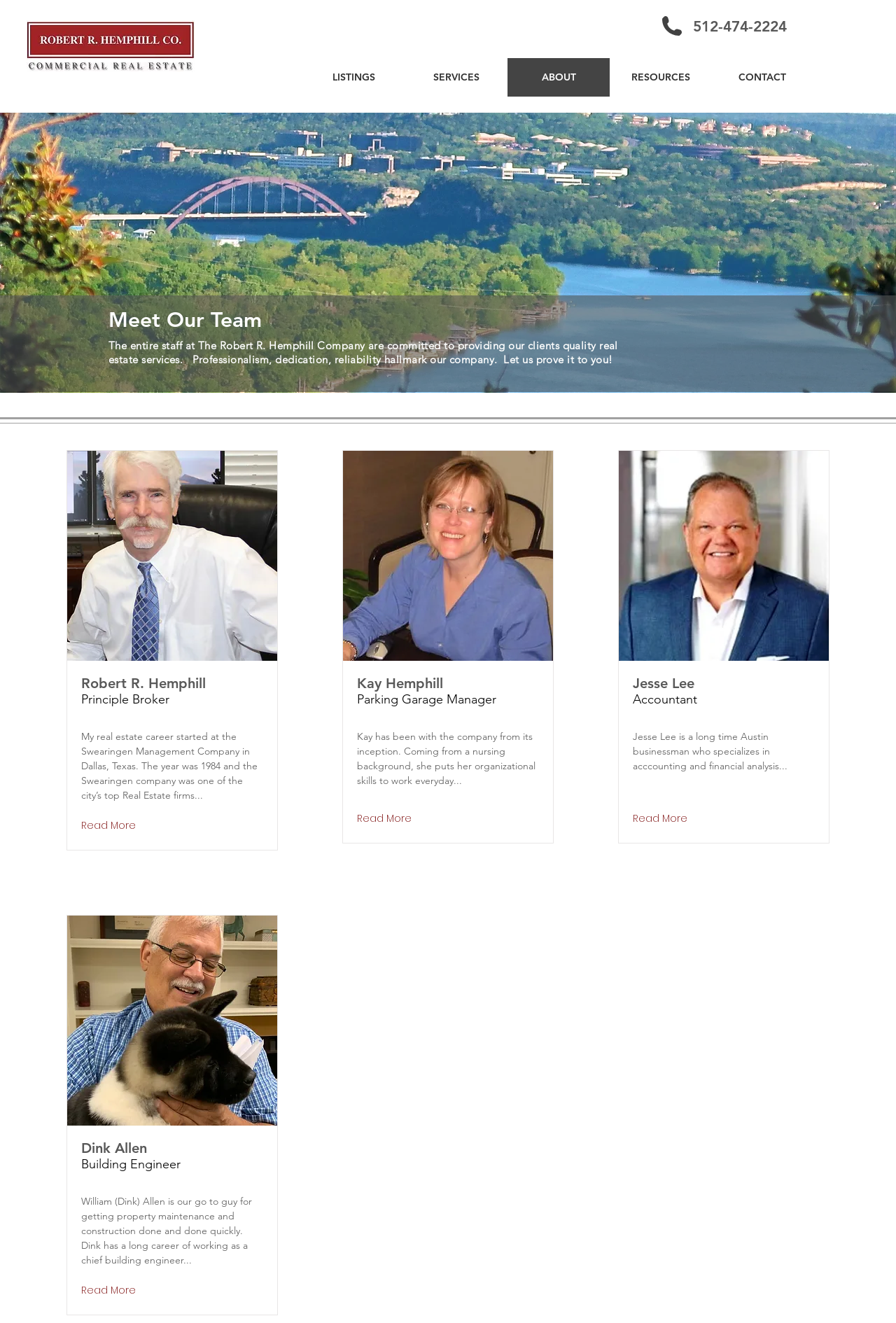Kindly respond to the following question with a single word or a brief phrase: 
How many team members are listed?

4